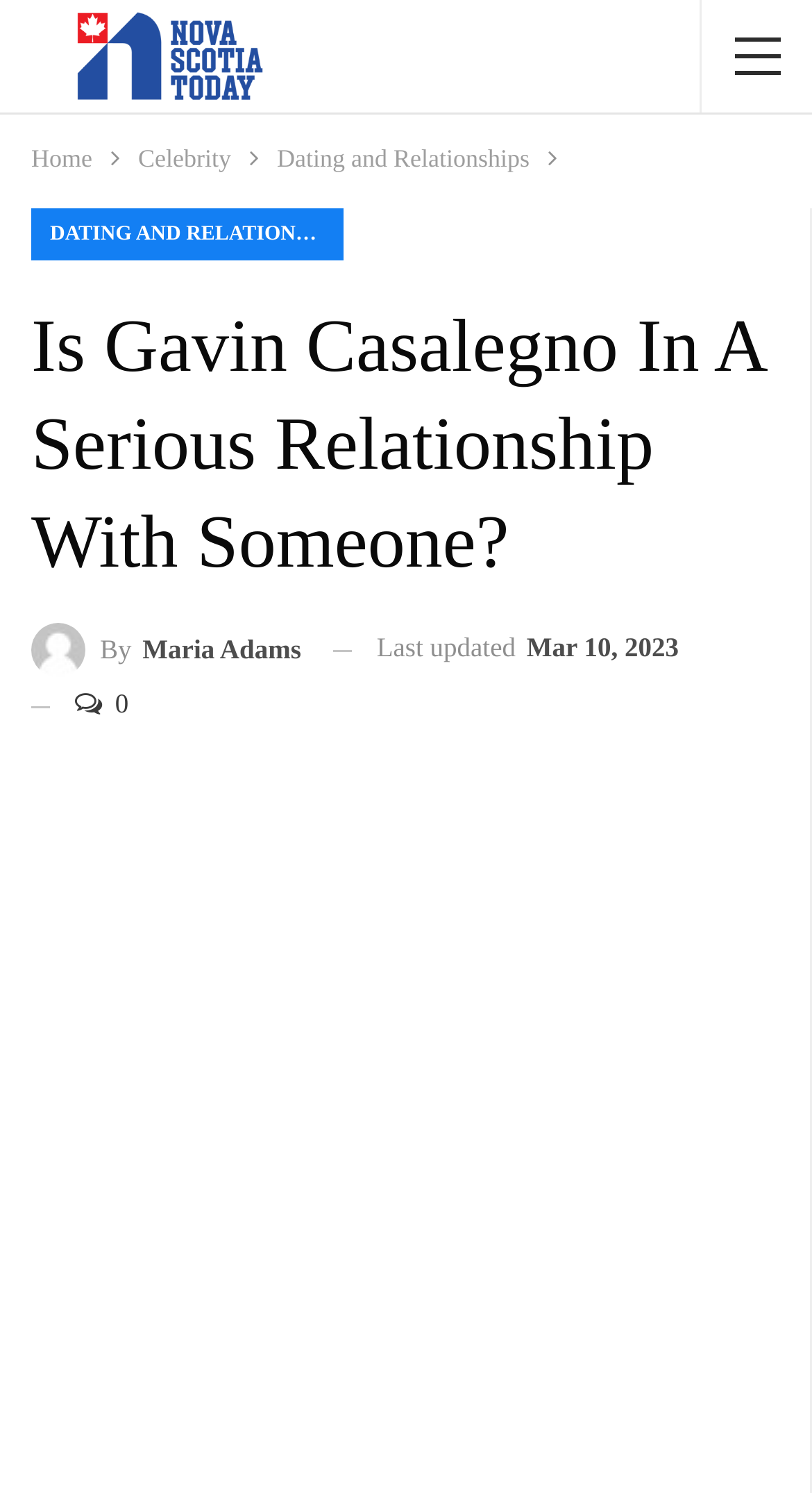Find the bounding box coordinates of the clickable area that will achieve the following instruction: "check last updated time".

[0.464, 0.423, 0.643, 0.444]